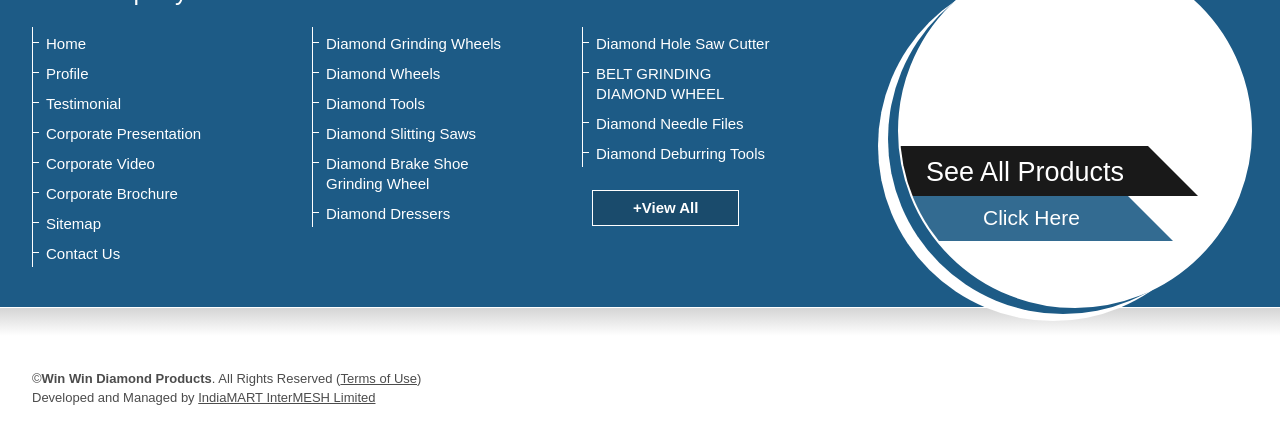Determine the bounding box coordinates of the clickable region to execute the instruction: "Check out the list of local food resources for families". The coordinates should be four float numbers between 0 and 1, denoted as [left, top, right, bottom].

None